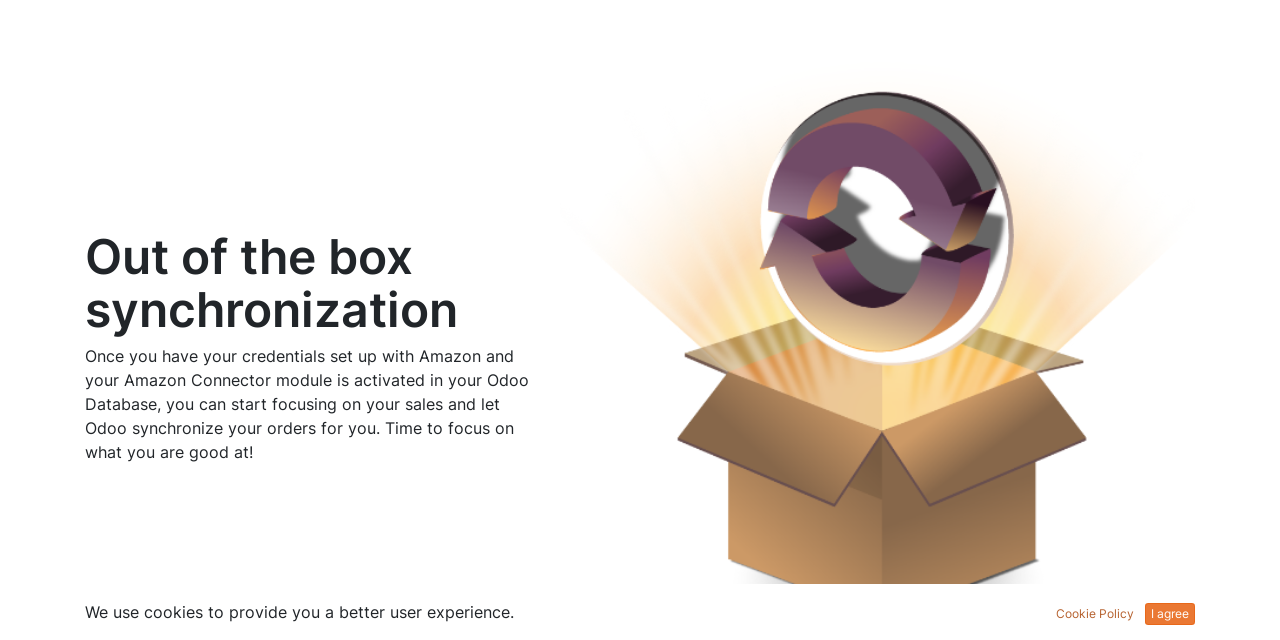Bounding box coordinates should be in the format (top-left x, top-left y, bottom-right x, bottom-right y) and all values should be floating point numbers between 0 and 1. Determine the bounding box coordinate for the UI element described as: Follow

None